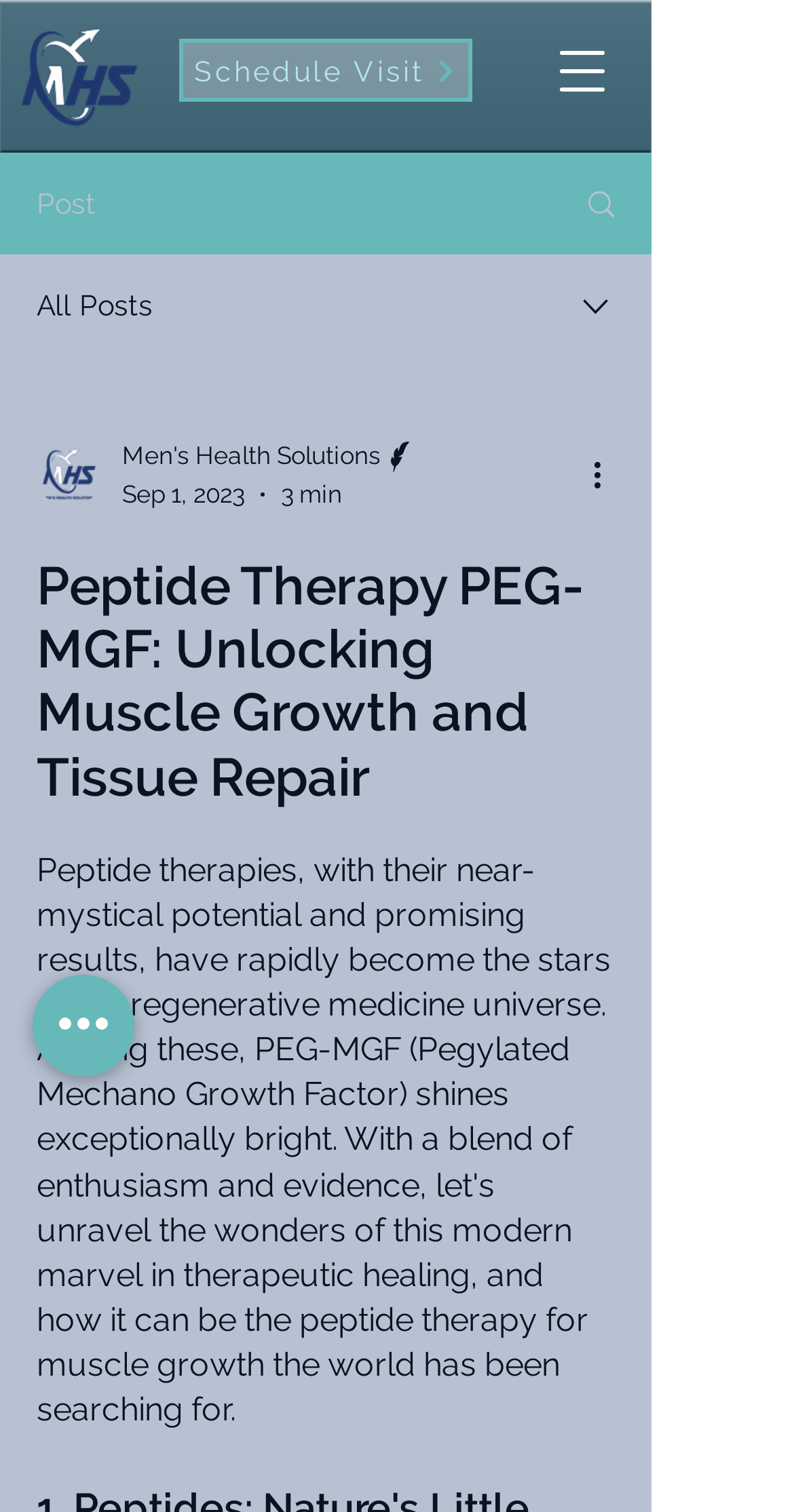What is the text of the webpage's headline?

Peptide Therapy PEG-MGF: Unlocking Muscle Growth and Tissue Repair